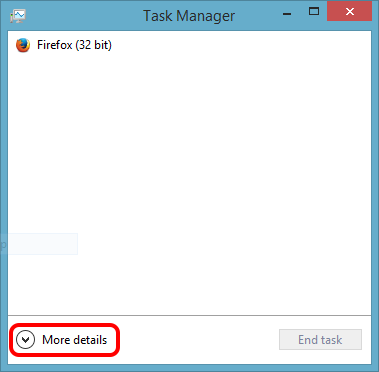Please analyze the image and give a detailed answer to the question:
What is the purpose of the 'More details' button?

The 'More details' button is highlighted in red at the bottom of the window, and its purpose is to allow users to click on it and expand the interface to access additional information about the running programs and system performance.